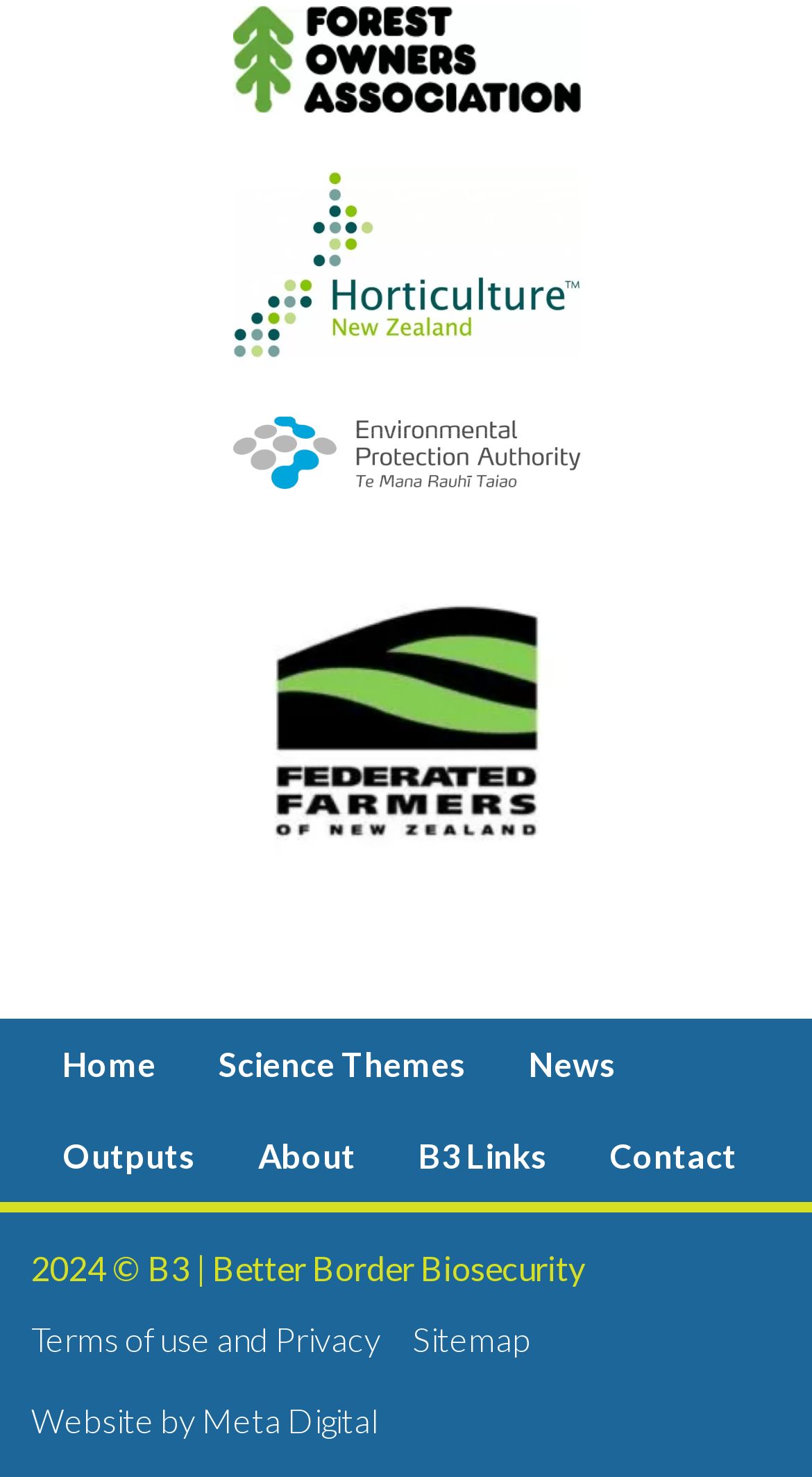Locate the bounding box coordinates of the clickable part needed for the task: "read the news".

[0.613, 0.69, 0.797, 0.751]